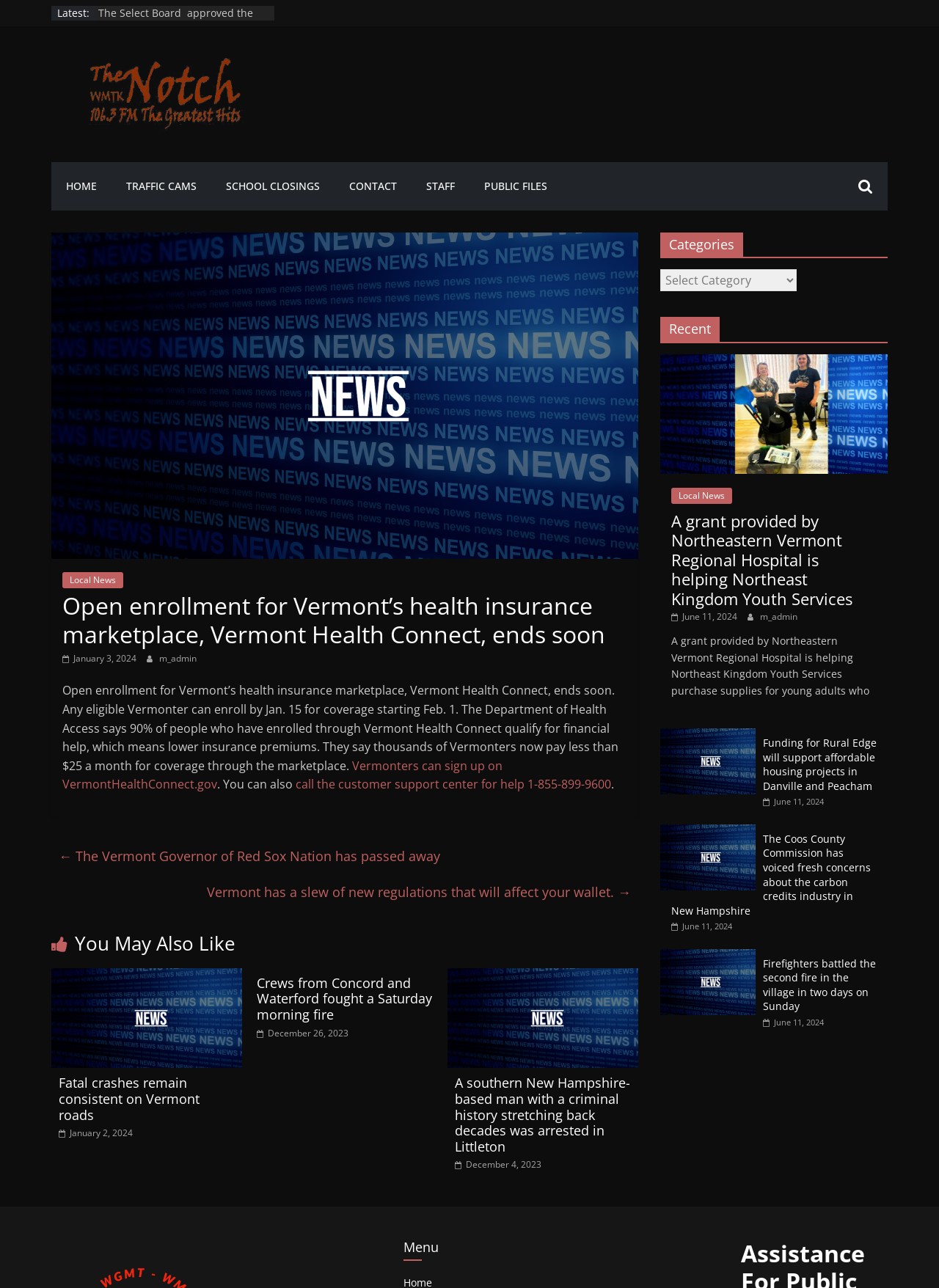How much do thousands of Vermonters pay for coverage through Vermont Health Connect?
Look at the screenshot and provide an in-depth answer.

According to the article, the Department of Health Access says 90% of people who have enrolled through Vermont Health Connect qualify for financial help, which means lower insurance premiums, and thousands of Vermonters now pay less than $25 a month for coverage through the marketplace.